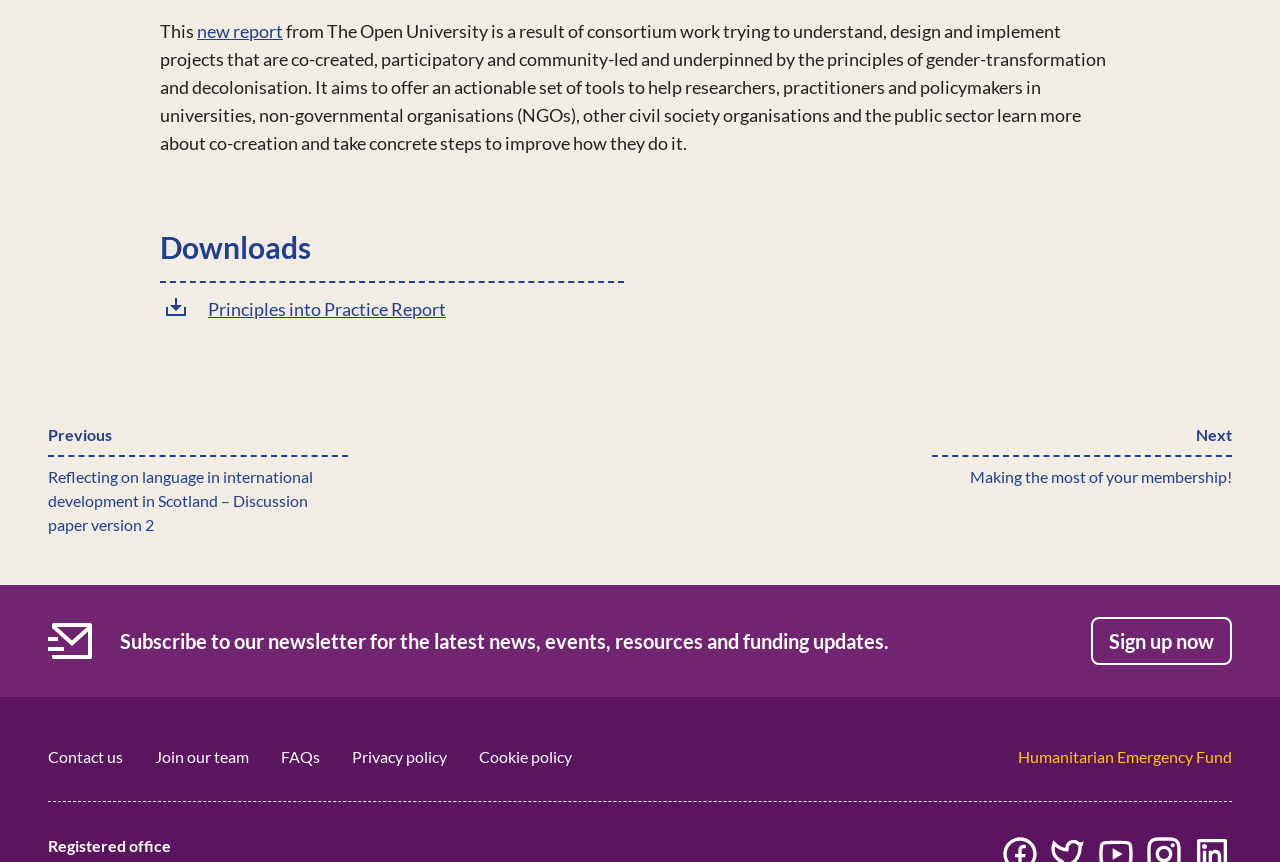Answer the question below in one word or phrase:
What can be downloaded from this page?

Principles into Practice Report